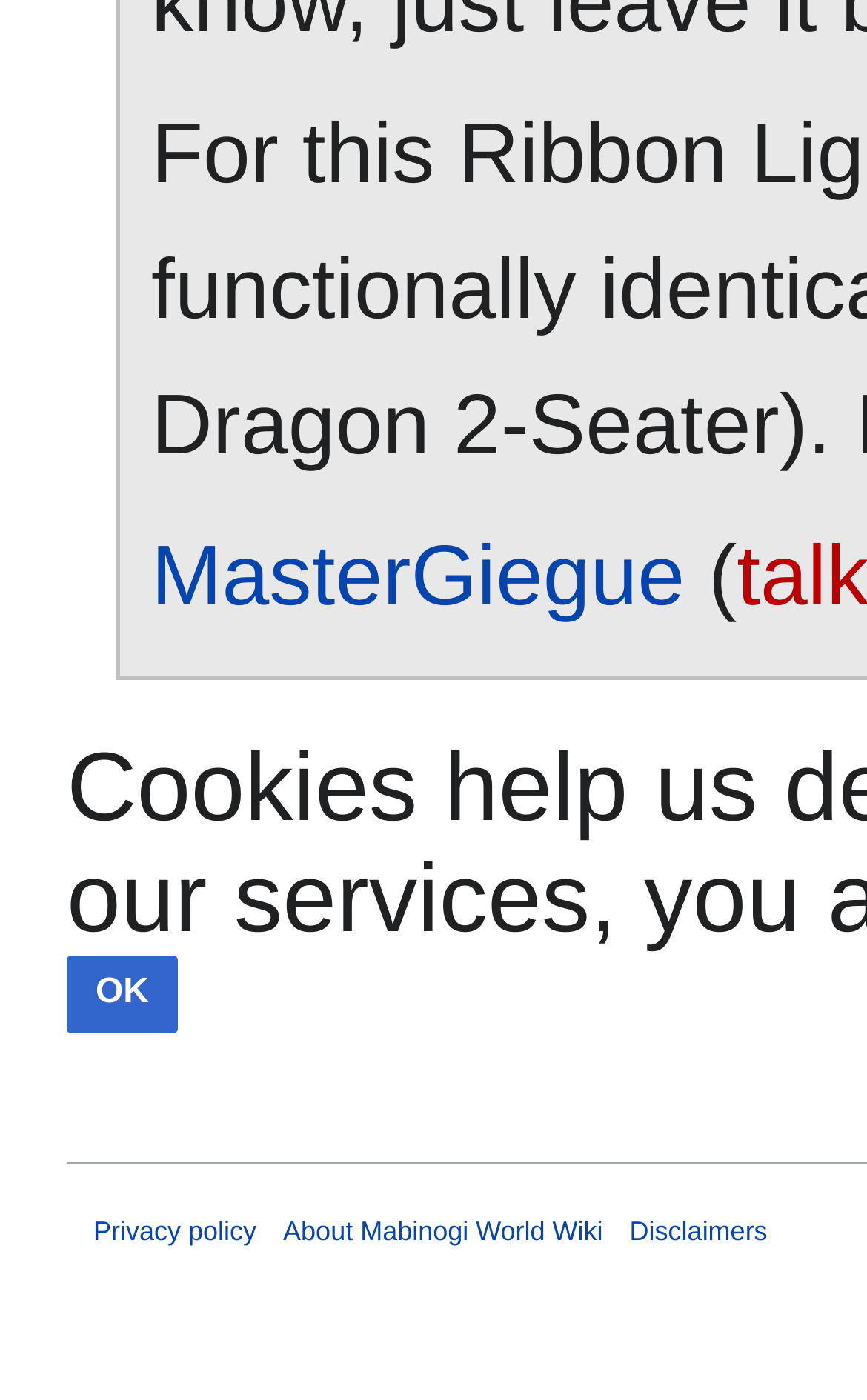What is the button at the middle of the webpage?
Based on the visual content, answer with a single word or a brief phrase.

OK